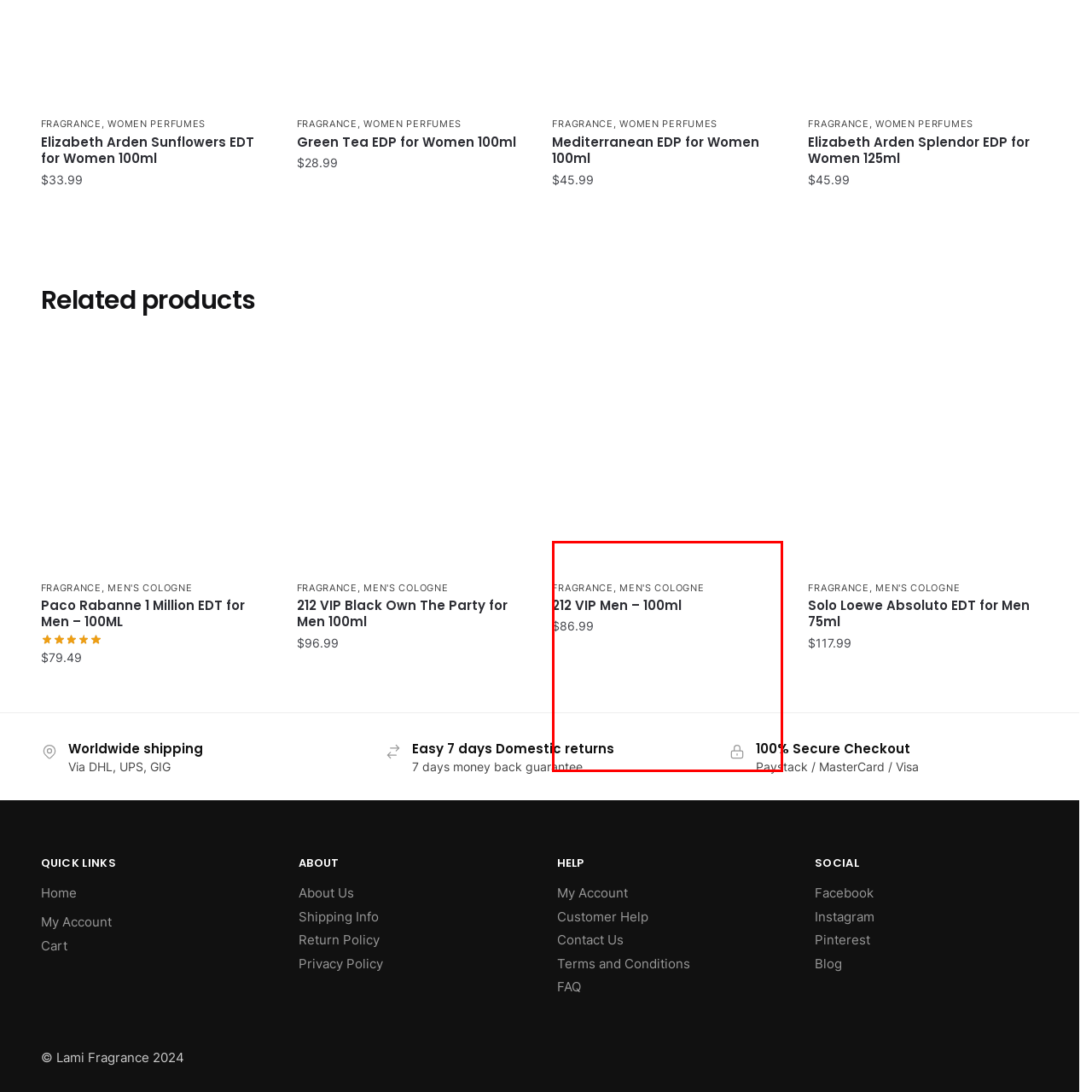What type of product is 212 VIP Men?
Please examine the image within the red bounding box and provide a comprehensive answer based on the visual details you observe.

The product details page categorizes 212 VIP Men as a men's cologne, which implies that it is a fragrance designed specifically for men. This classification helps customers quickly understand the product's purpose and target audience.